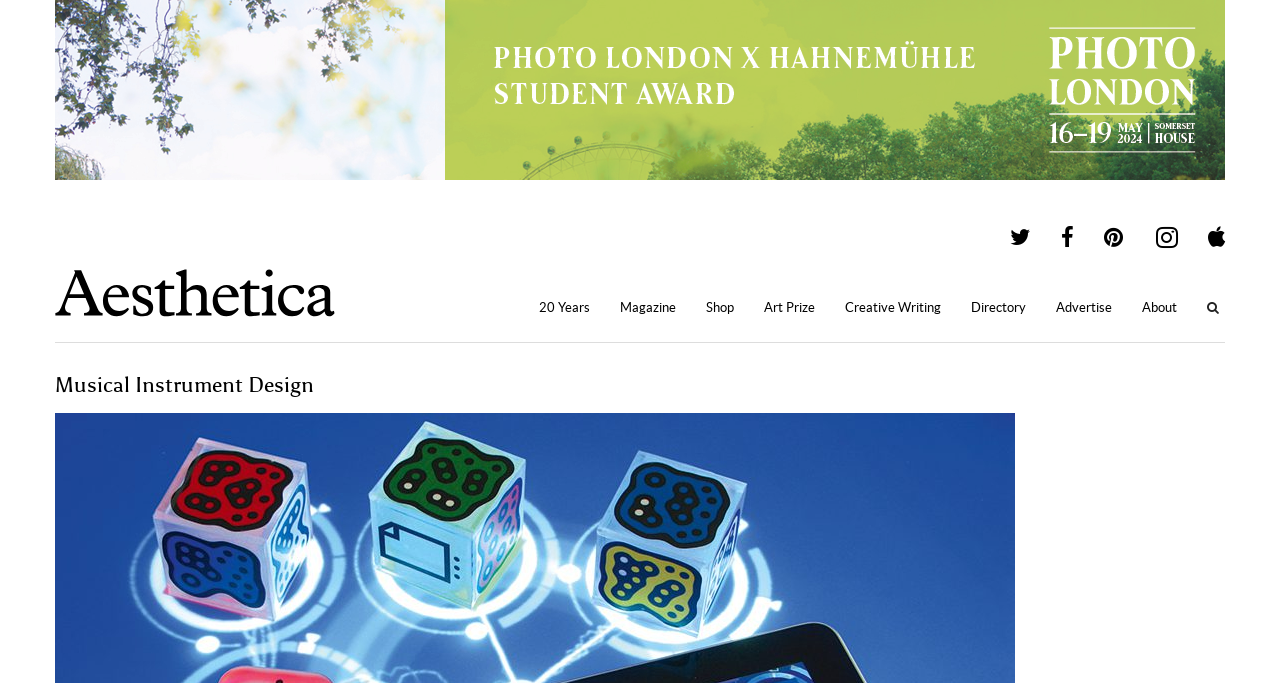Find the bounding box coordinates of the clickable area required to complete the following action: "search using the magnifying glass icon".

[0.943, 0.433, 0.957, 0.471]